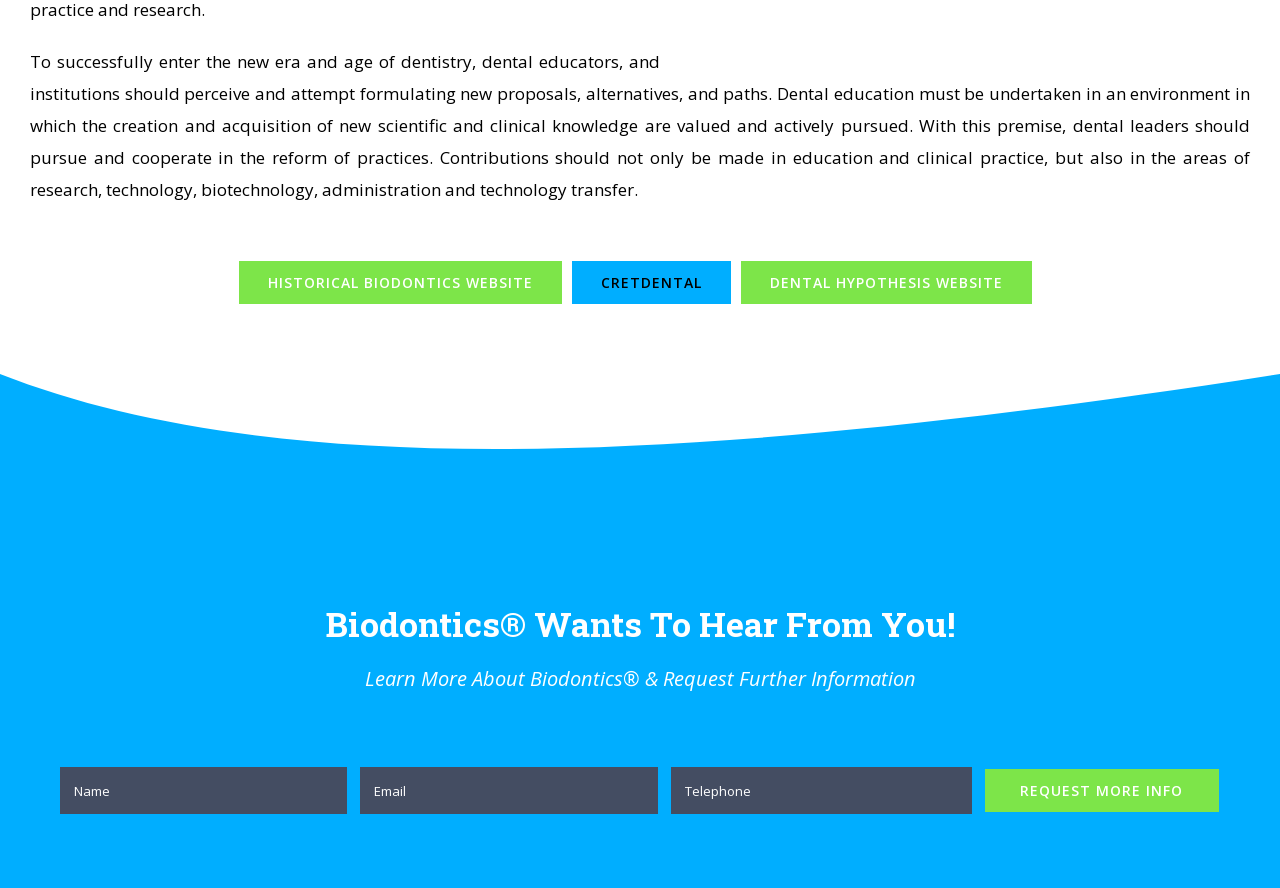Respond with a single word or phrase to the following question: What is the heading at the bottom of the page?

Biodontics Wants To Hear From You